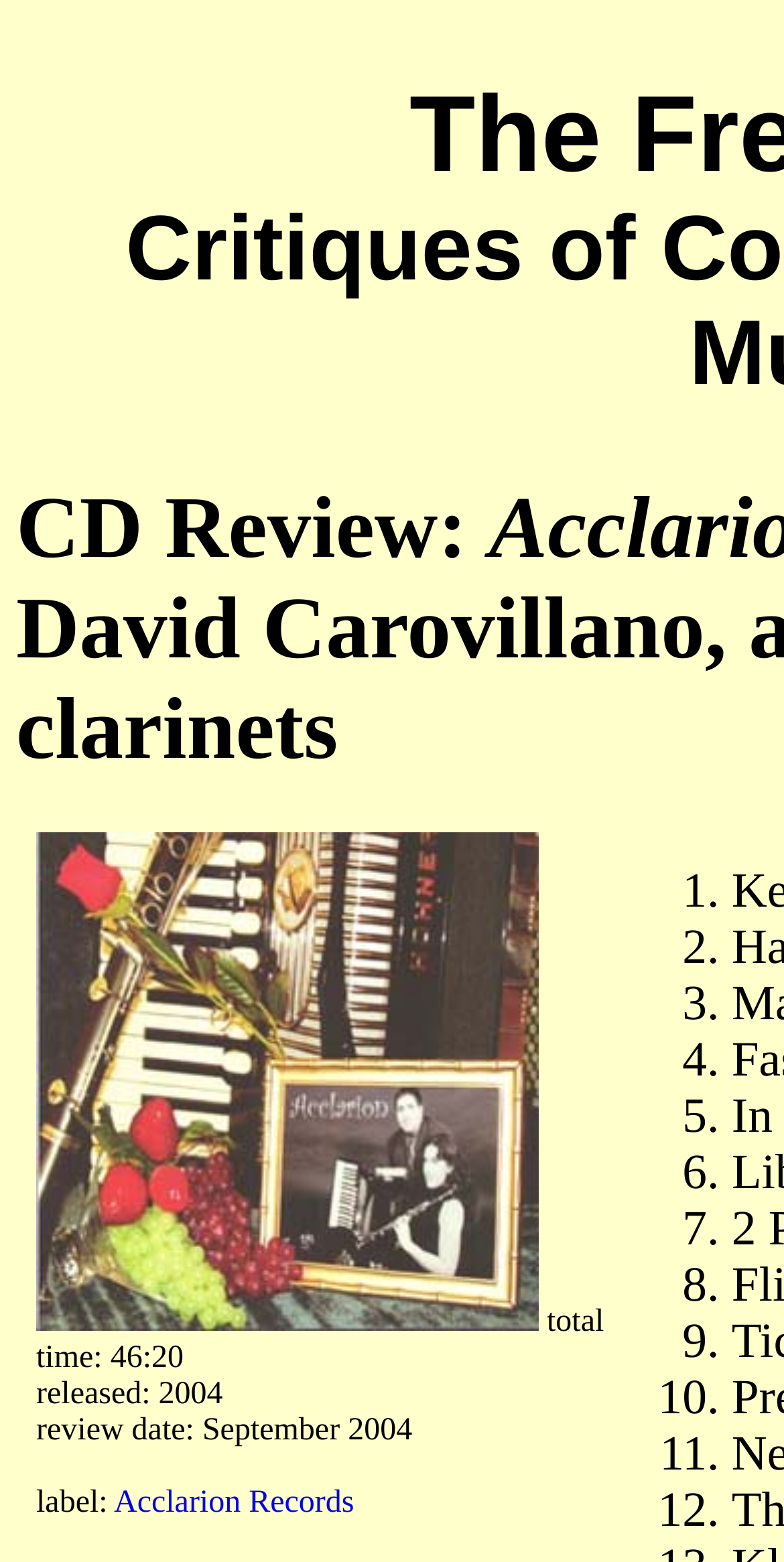Please provide a brief answer to the question using only one word or phrase: 
What is the review date of the CD?

September 2004